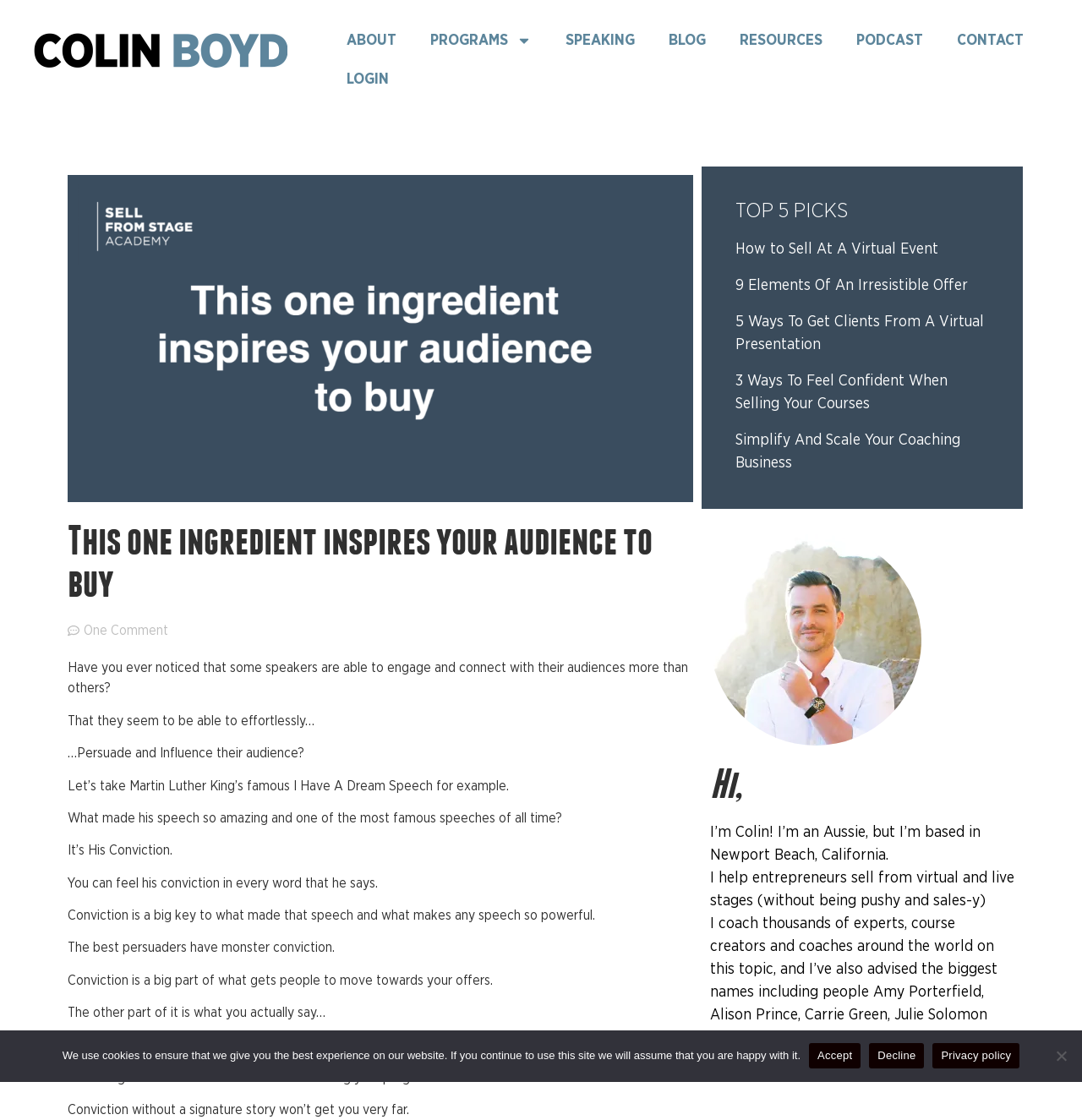What is the purpose of the 'PROGRAMS' link?
Refer to the screenshot and answer in one word or phrase.

To access programs